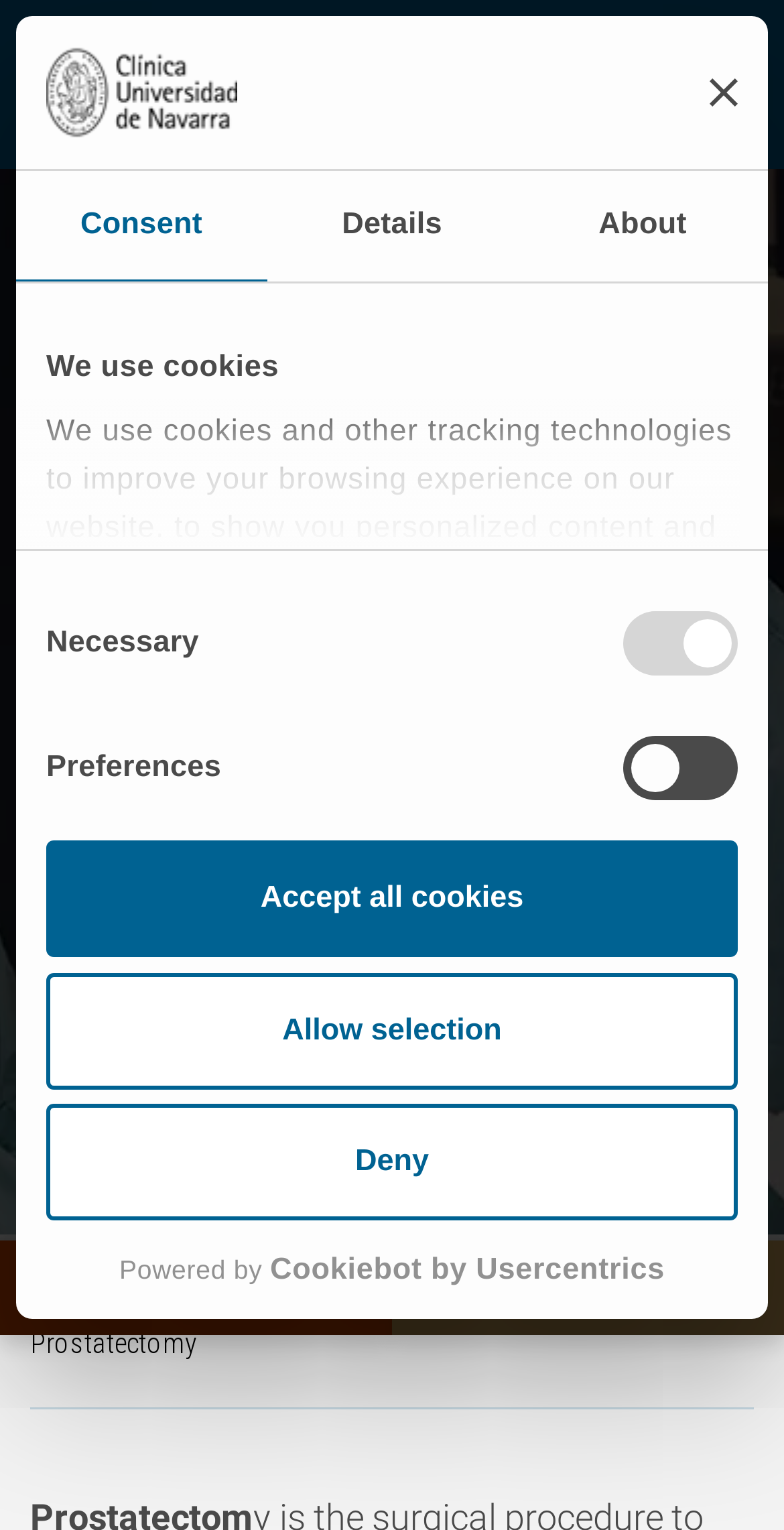Using the image as a reference, answer the following question in as much detail as possible:
What is the purpose of the Da Vinci robot?

According to the text on the webpage, the Da Vinci robot is a sophisticated tool that assists the surgeon in performing radical prostatectomy, which implies that it helps the surgeon during the procedure.